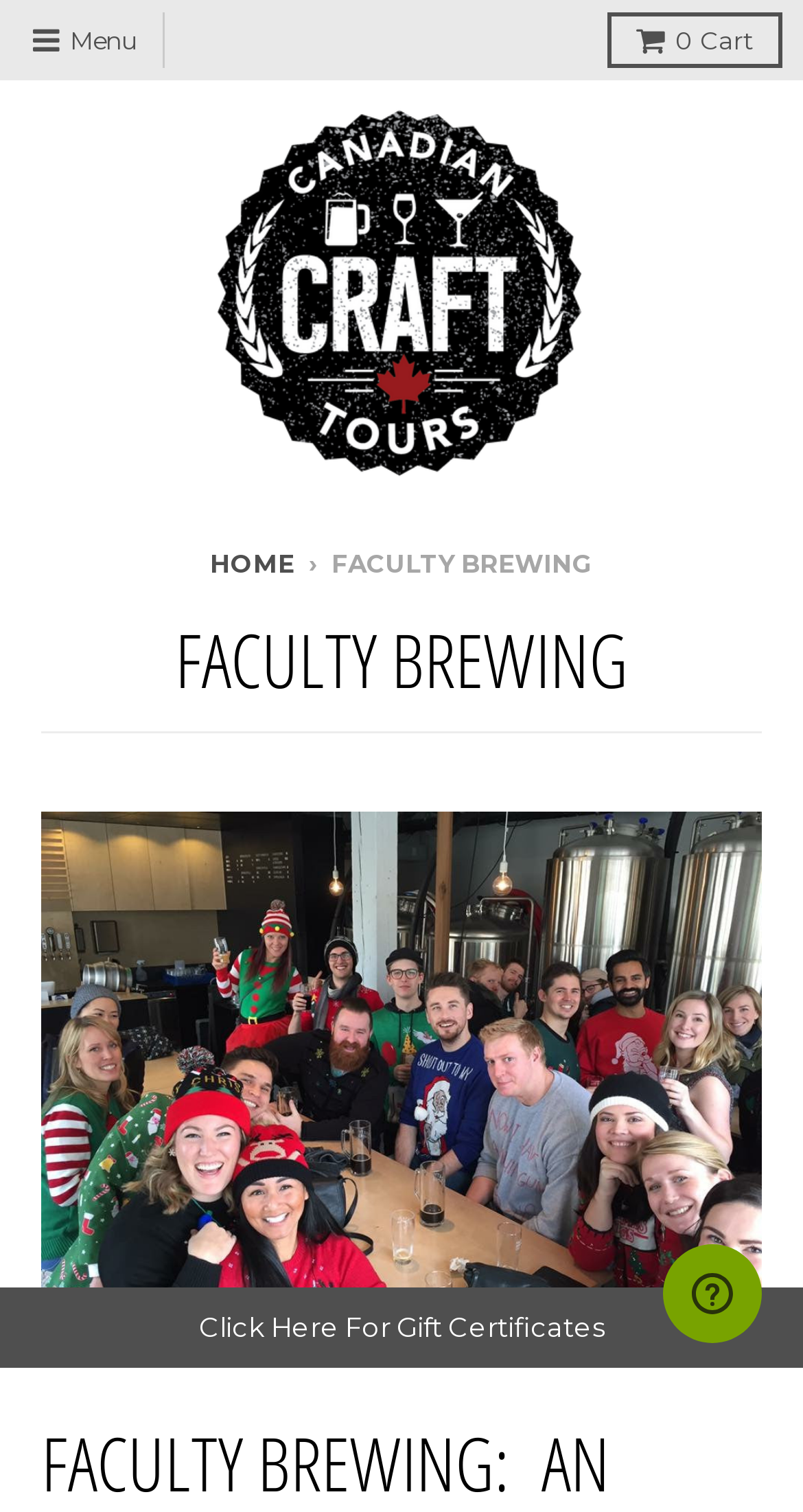Using the format (top-left x, top-left y, bottom-right x, bottom-right y), provide the bounding box coordinates for the described UI element. All values should be floating point numbers between 0 and 1: 0 Cart

[0.756, 0.008, 0.974, 0.045]